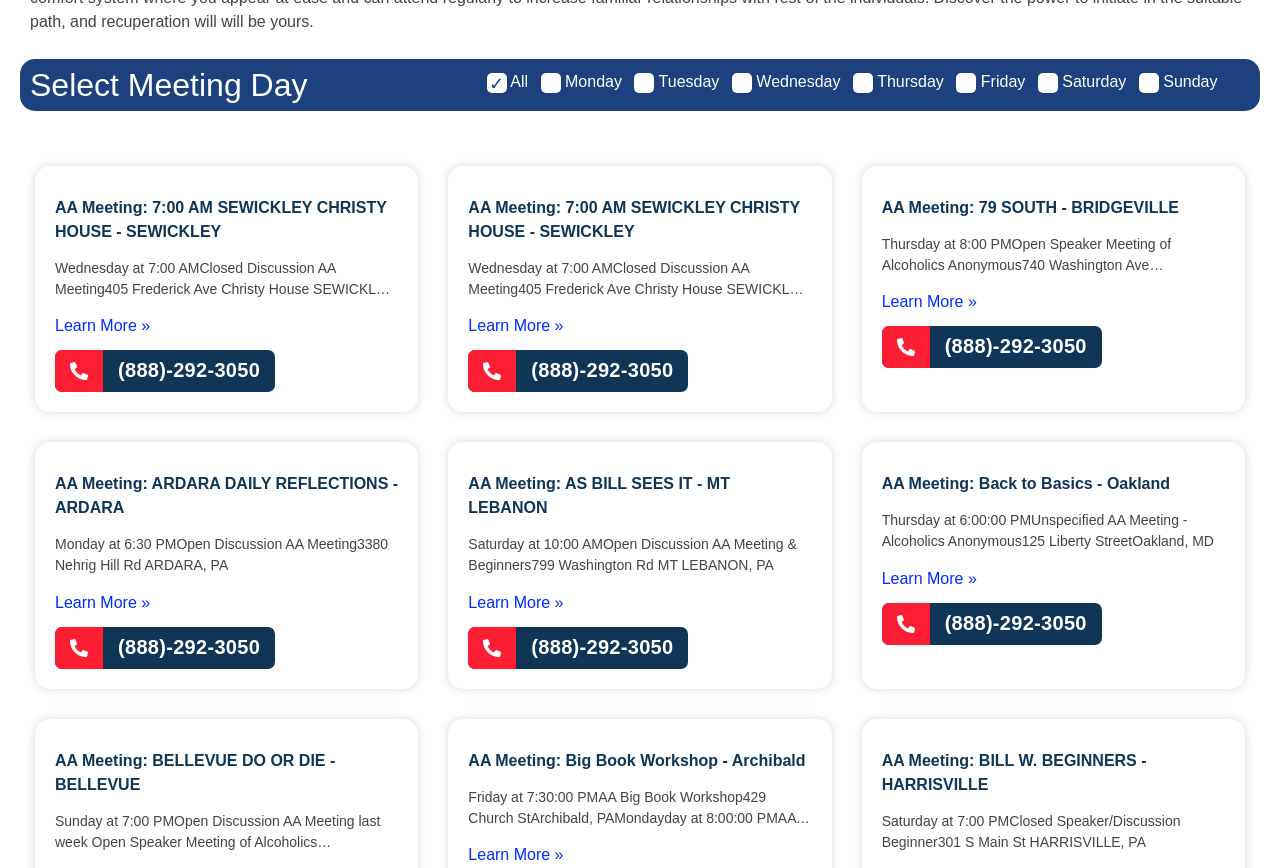How many AA meetings are listed on this webpage?
Please provide a detailed answer to the question.

I counted the number of heading elements with the content starting with 'AA Meeting:' and found 7 of them.